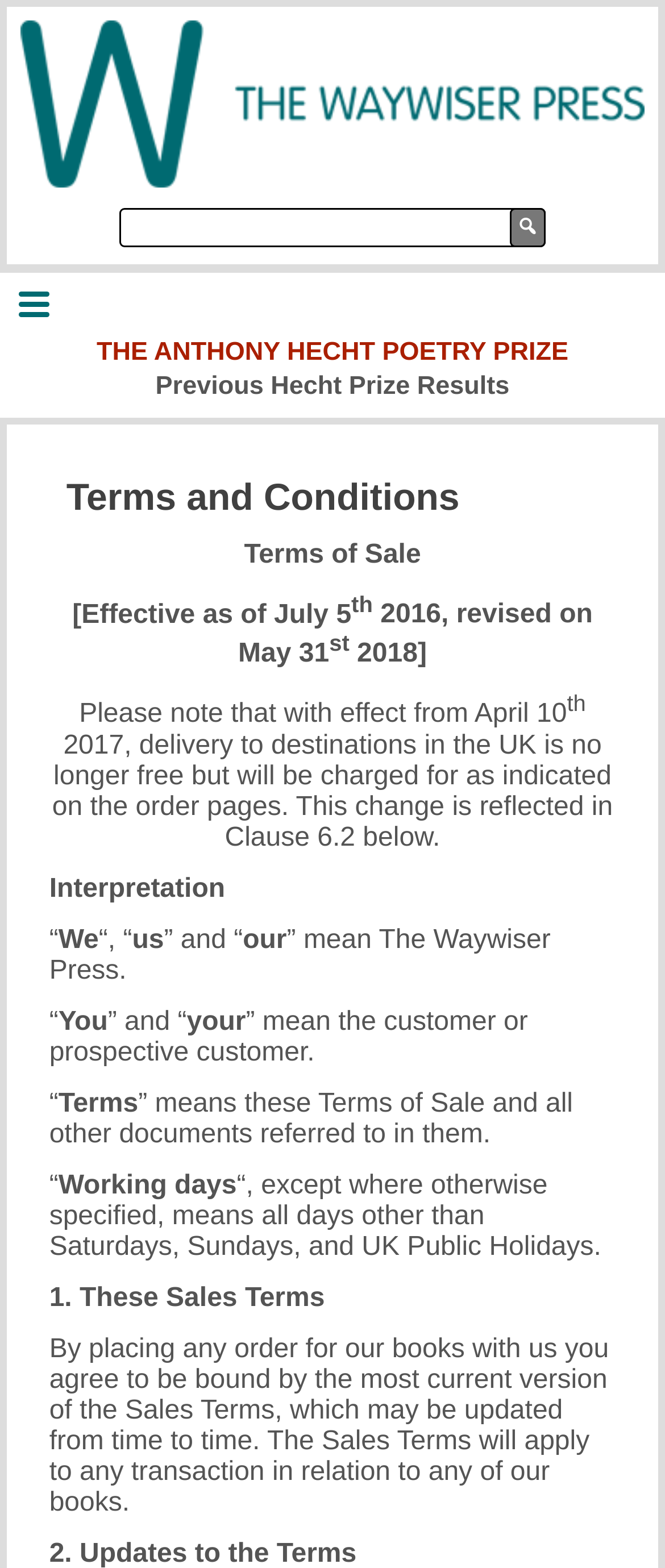Given the element description Previous Hecht Prize Results, specify the bounding box coordinates of the corresponding UI element in the format (top-left x, top-left y, bottom-right x, bottom-right y). All values must be between 0 and 1.

[0.234, 0.237, 0.766, 0.255]